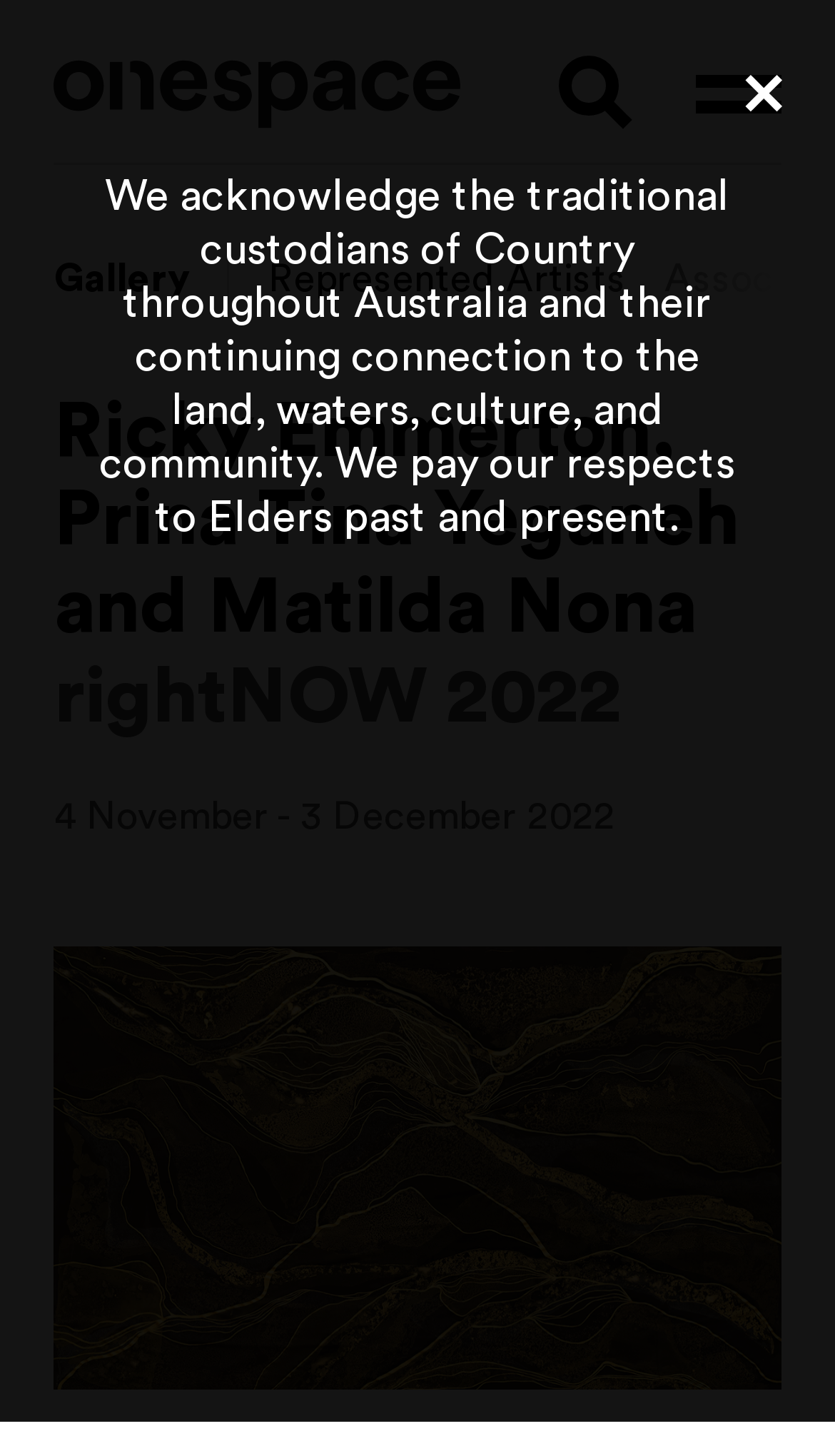Determine the bounding box coordinates of the UI element described by: "Represented Artists".

[0.321, 0.172, 0.75, 0.209]